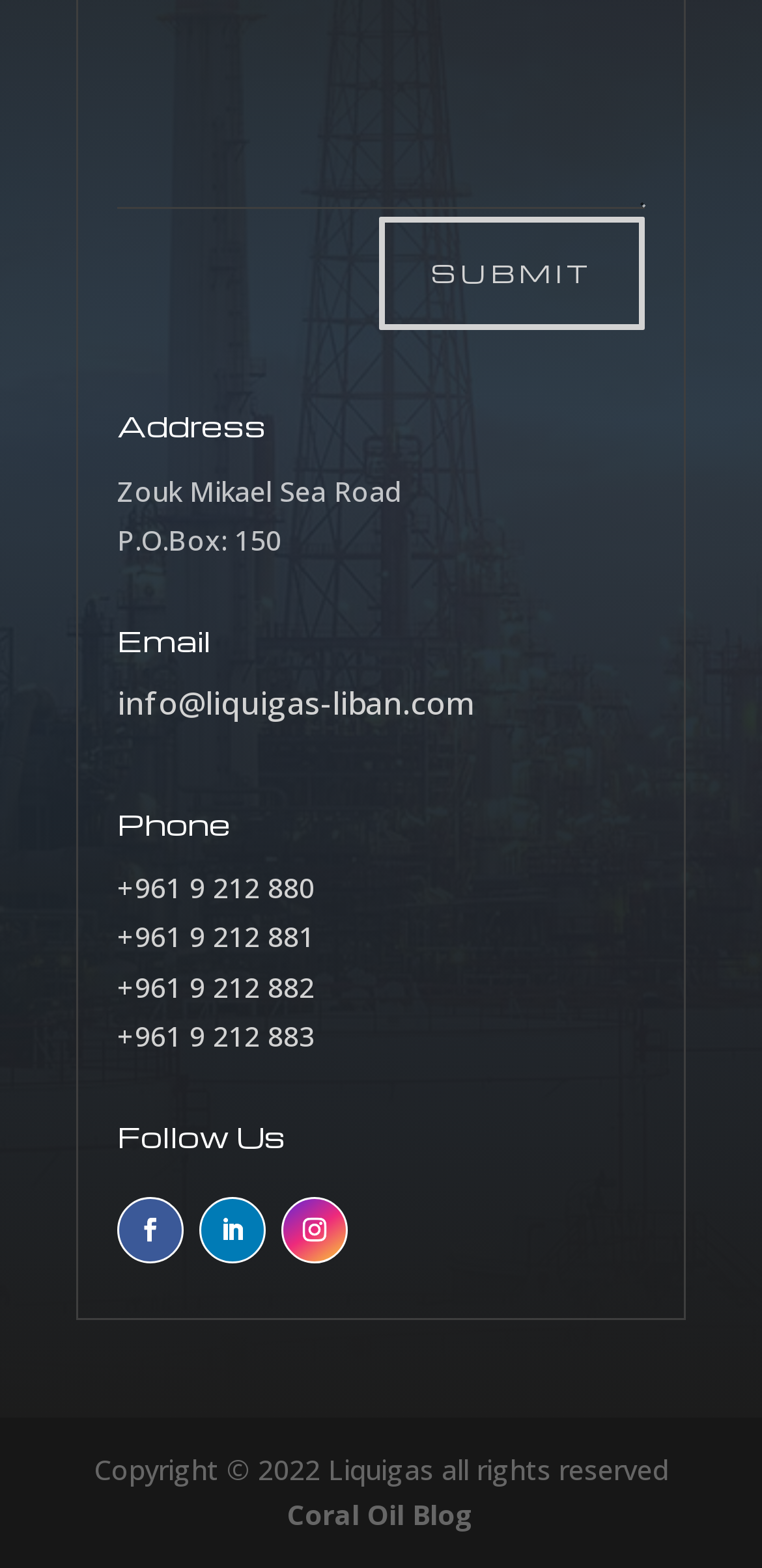Determine the bounding box coordinates of the clickable element to complete this instruction: "Visit GeneratePress". Provide the coordinates in the format of four float numbers between 0 and 1, [left, top, right, bottom].

None